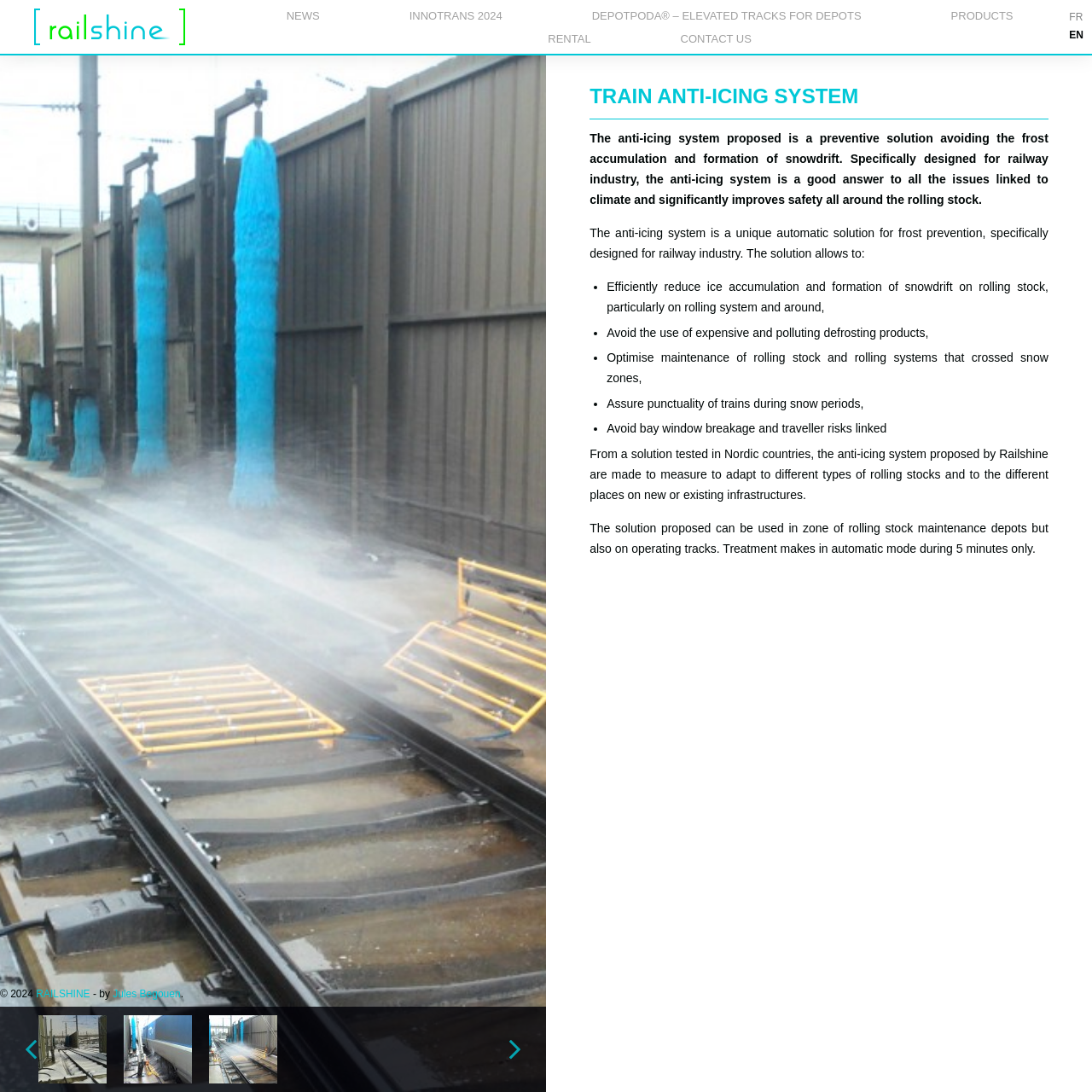Identify the bounding box coordinates of the section to be clicked to complete the task described by the following instruction: "Contact RAILSHINE". The coordinates should be four float numbers between 0 and 1, formatted as [left, top, right, bottom].

[0.623, 0.025, 0.688, 0.046]